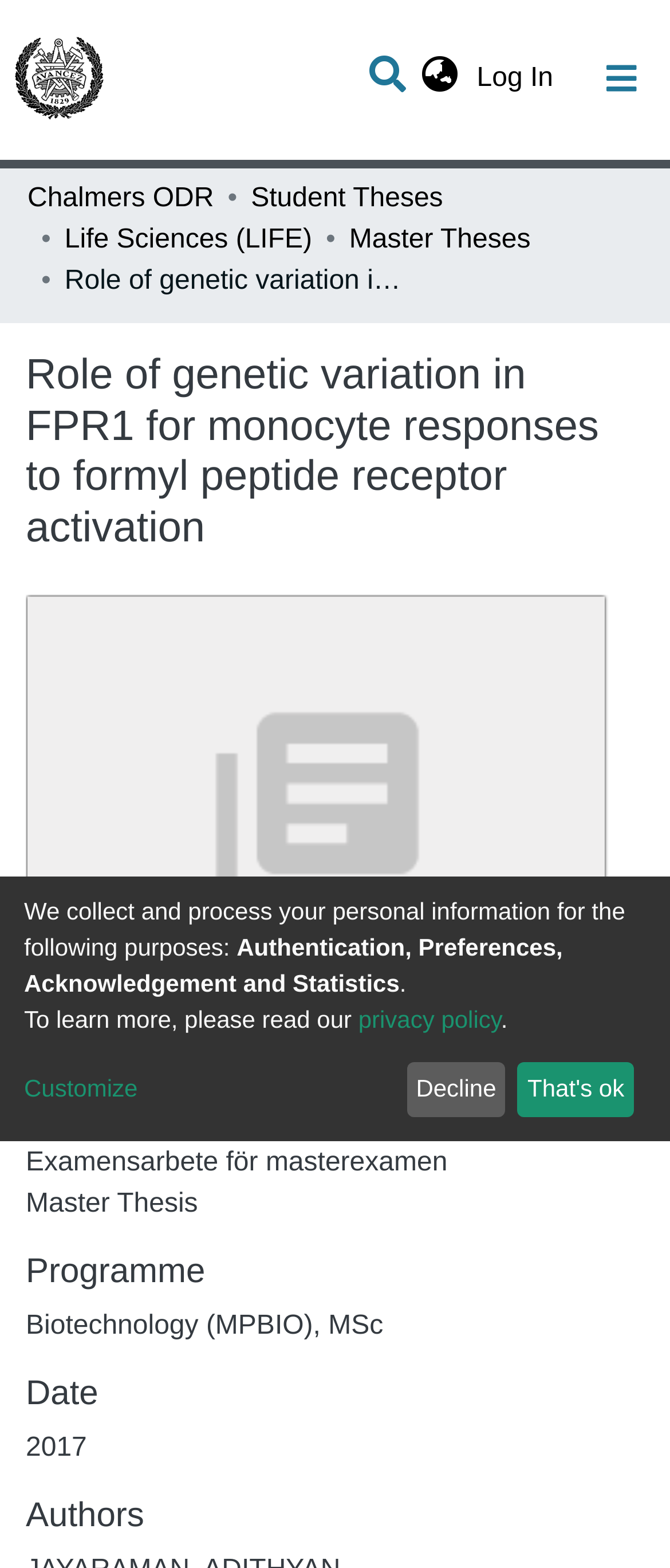What is the purpose of the language switch button?
Please give a detailed and thorough answer to the question, covering all relevant points.

The language switch button is located in the navigation section at the top of the webpage, and it allows users to switch the language of the website to their preferred language.